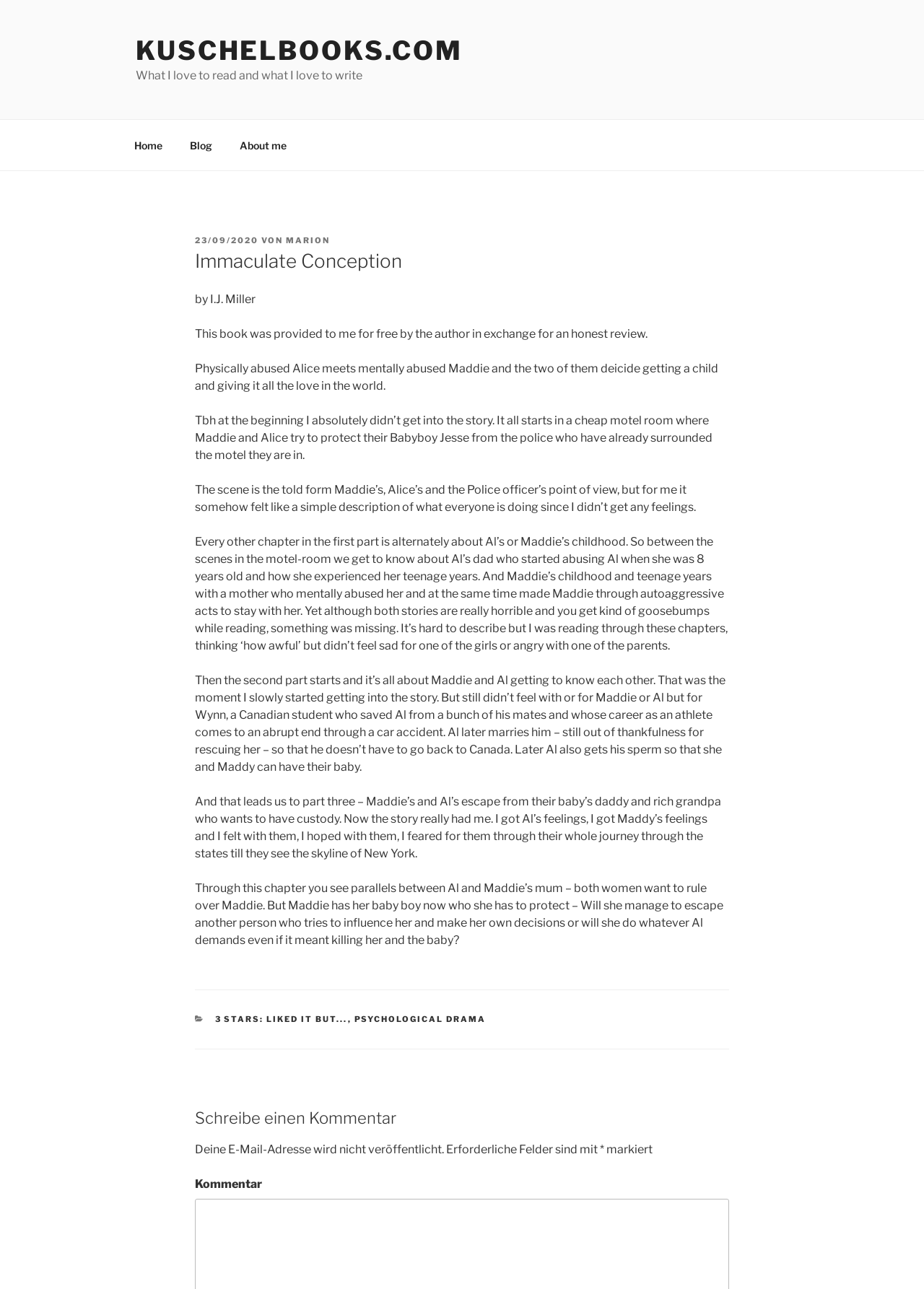Use a single word or phrase to answer this question: 
What is the name of the baby in the story?

Jesse